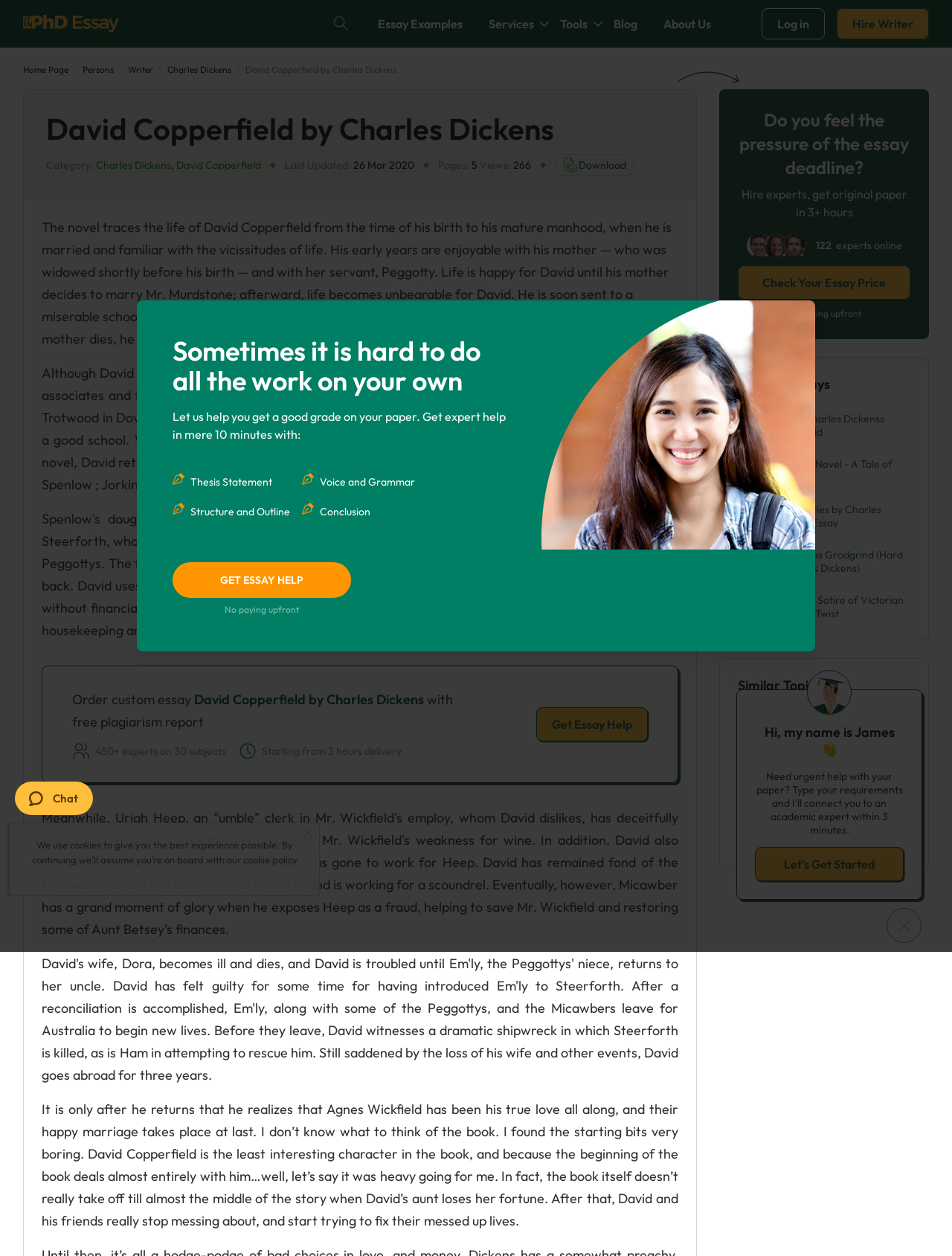How many pages does the essay have?
Look at the screenshot and provide an in-depth answer.

I found the information about the number of pages in the essay by looking at the 'Pages:' section, which indicates that the essay has 5 pages.